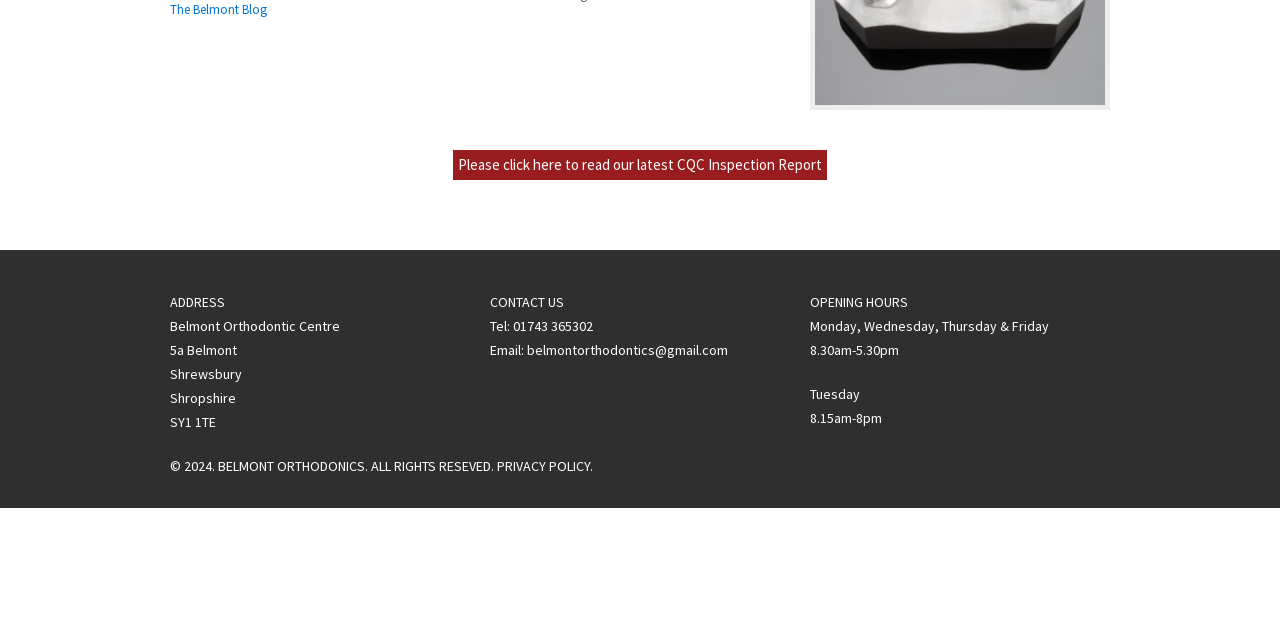From the given element description: "CONTACT US", find the bounding box for the UI element. Provide the coordinates as four float numbers between 0 and 1, in the order [left, top, right, bottom].

[0.383, 0.457, 0.441, 0.485]